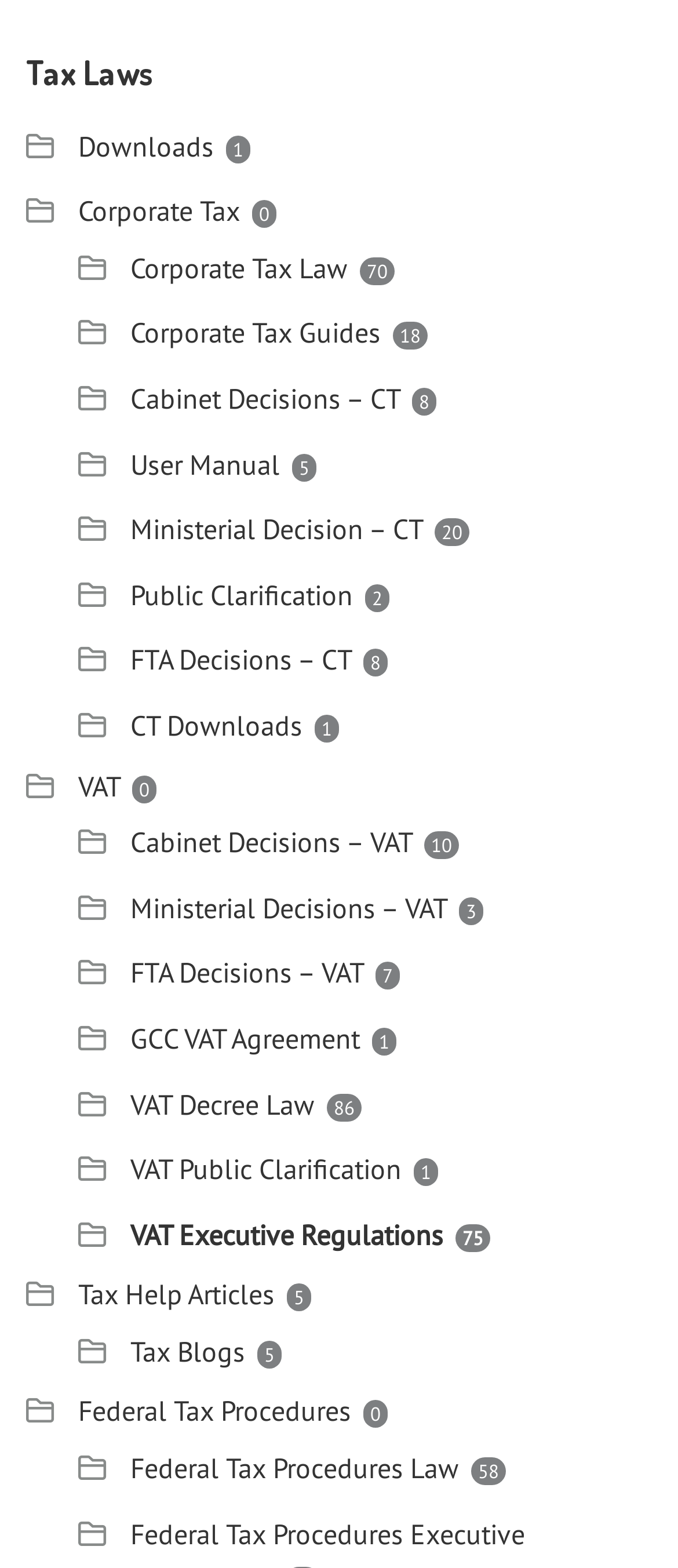Locate the bounding box coordinates of the UI element described by: "VAT Decree Law". The bounding box coordinates should consist of four float numbers between 0 and 1, i.e., [left, top, right, bottom].

[0.192, 0.693, 0.464, 0.715]